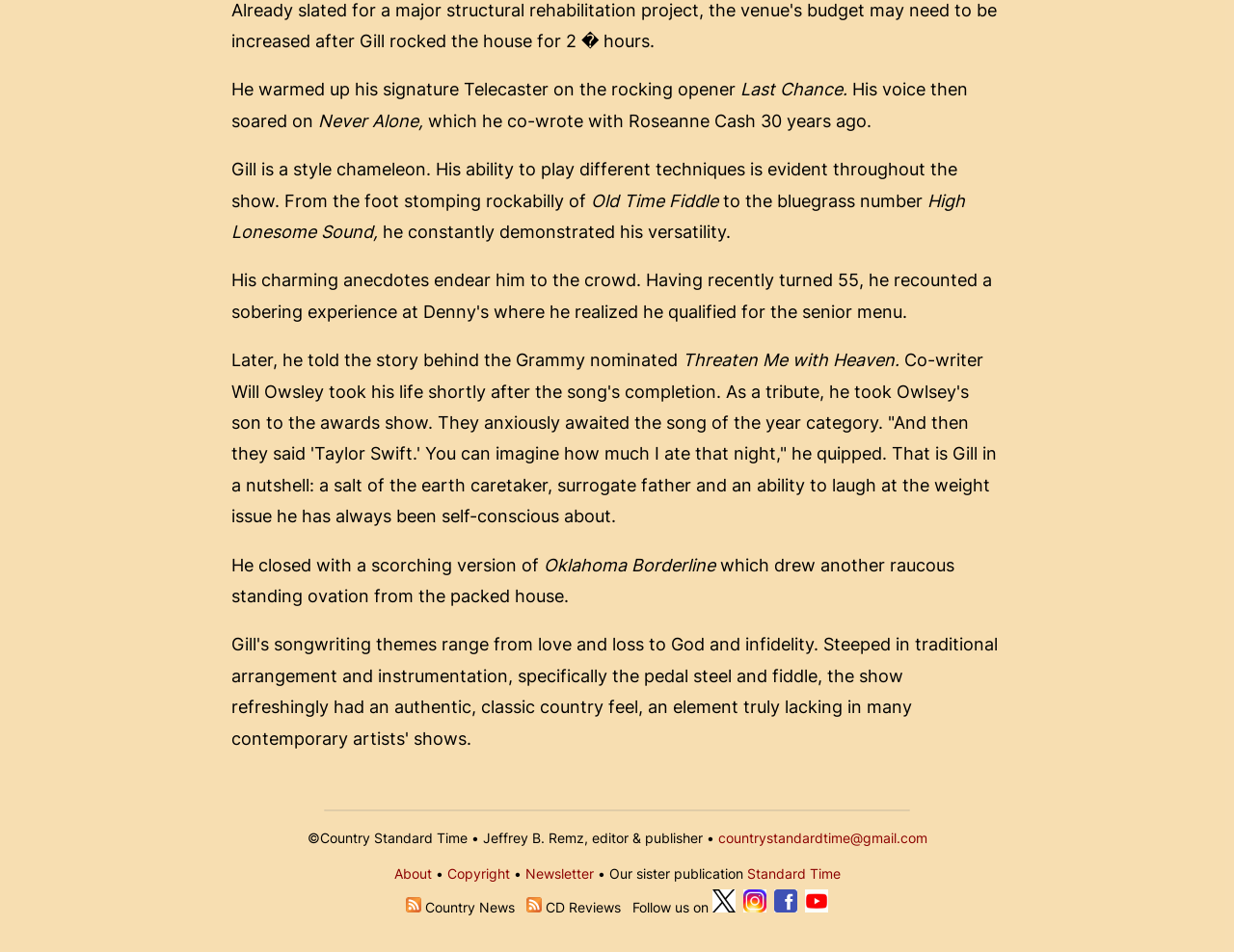Identify the bounding box for the UI element specified in this description: "Standard Time". The coordinates must be four float numbers between 0 and 1, formatted as [left, top, right, bottom].

[0.605, 0.909, 0.681, 0.926]